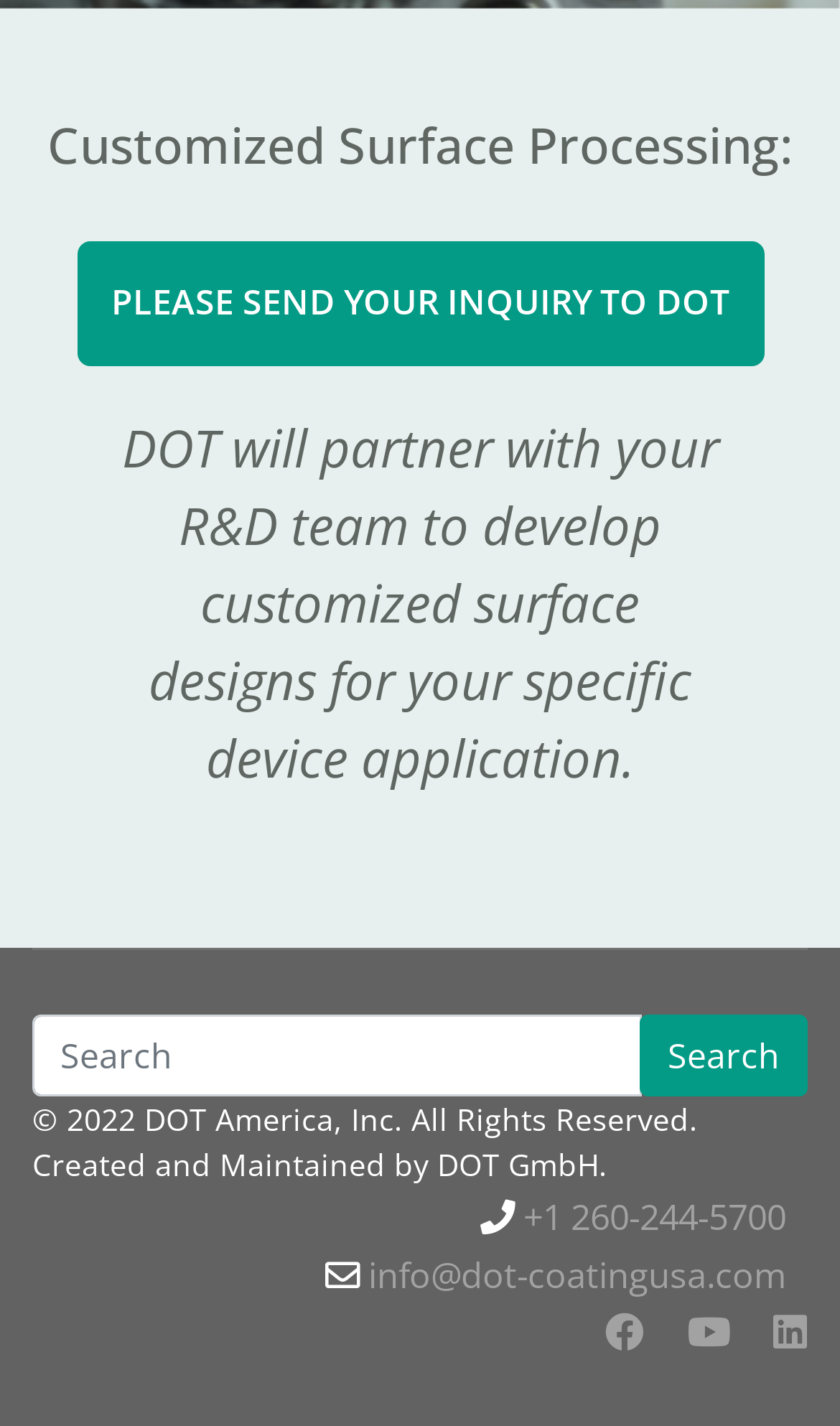Please provide a brief answer to the following inquiry using a single word or phrase:
How can I contact DOT?

Phone or email